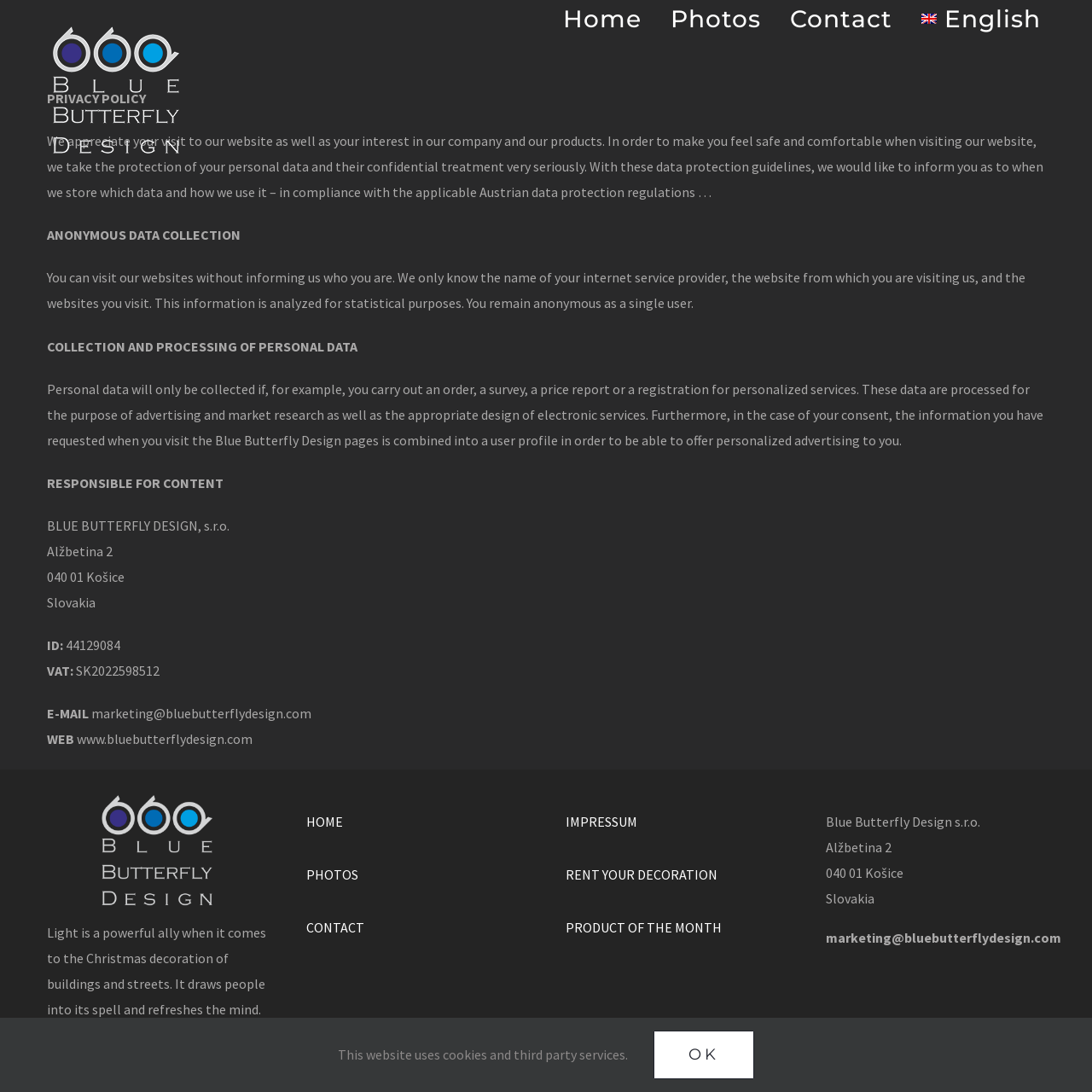What is the address of the company?
Your answer should be a single word or phrase derived from the screenshot.

Alžbetina 2, 040 01 Košice, Slovakia